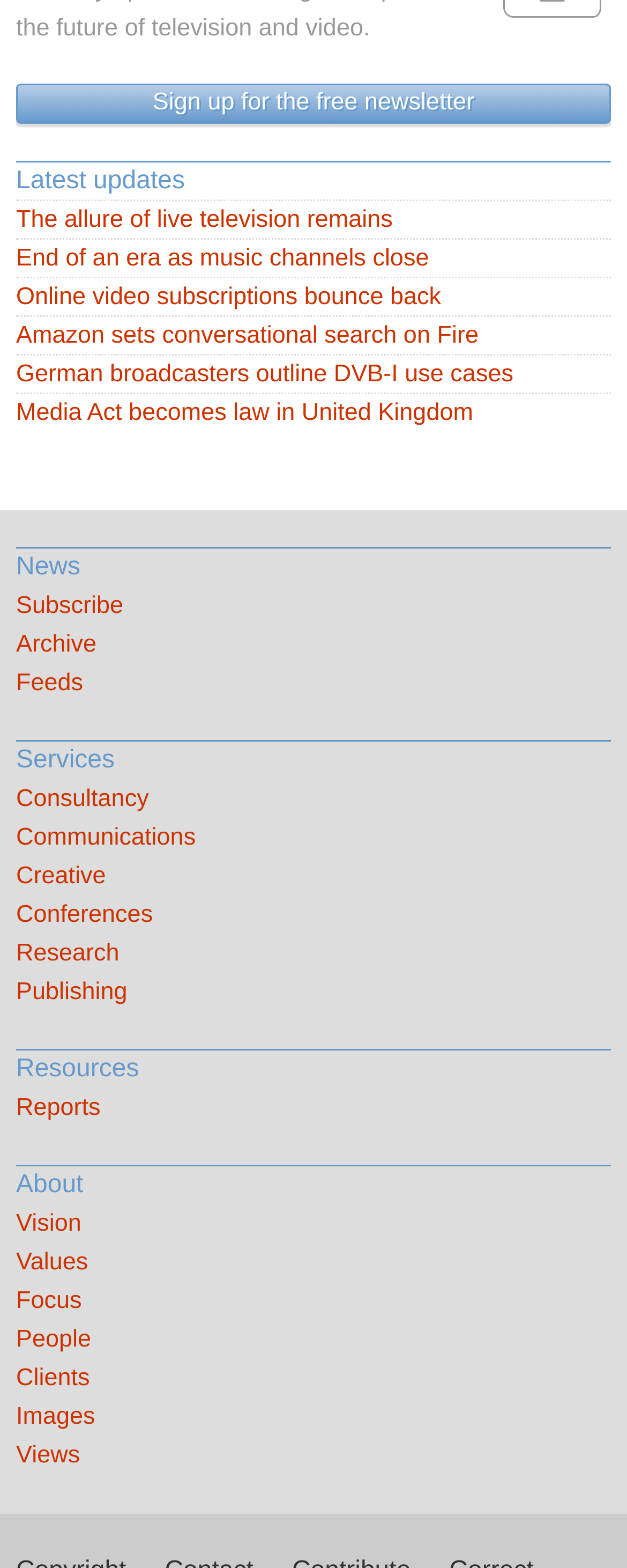Show the bounding box coordinates for the HTML element as described: "Online video subscriptions bounce back".

[0.026, 0.178, 0.974, 0.203]